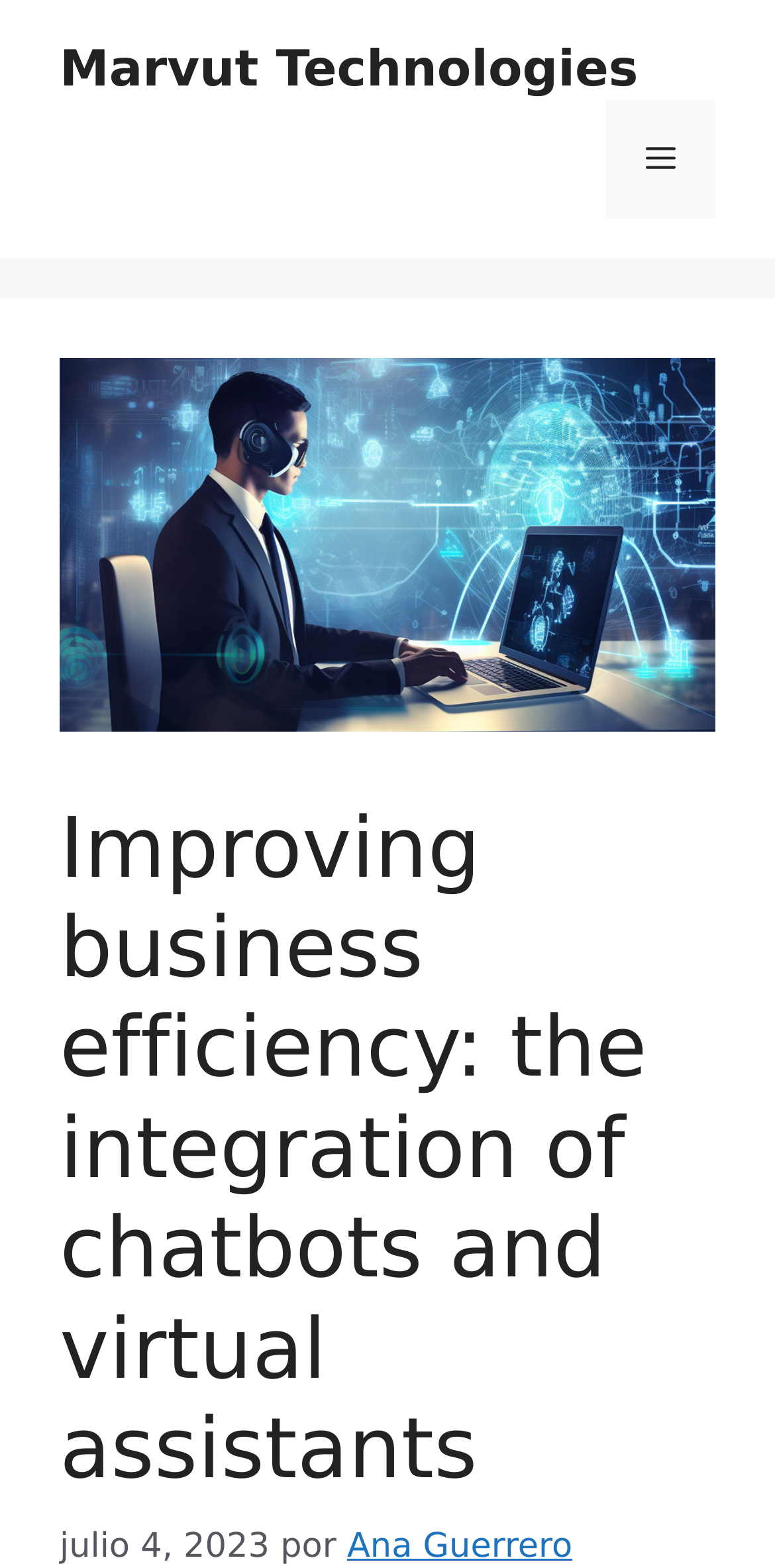Identify the bounding box coordinates for the UI element described by the following text: "Ana Guerrero". Provide the coordinates as four float numbers between 0 and 1, in the format [left, top, right, bottom].

[0.448, 0.974, 0.739, 0.999]